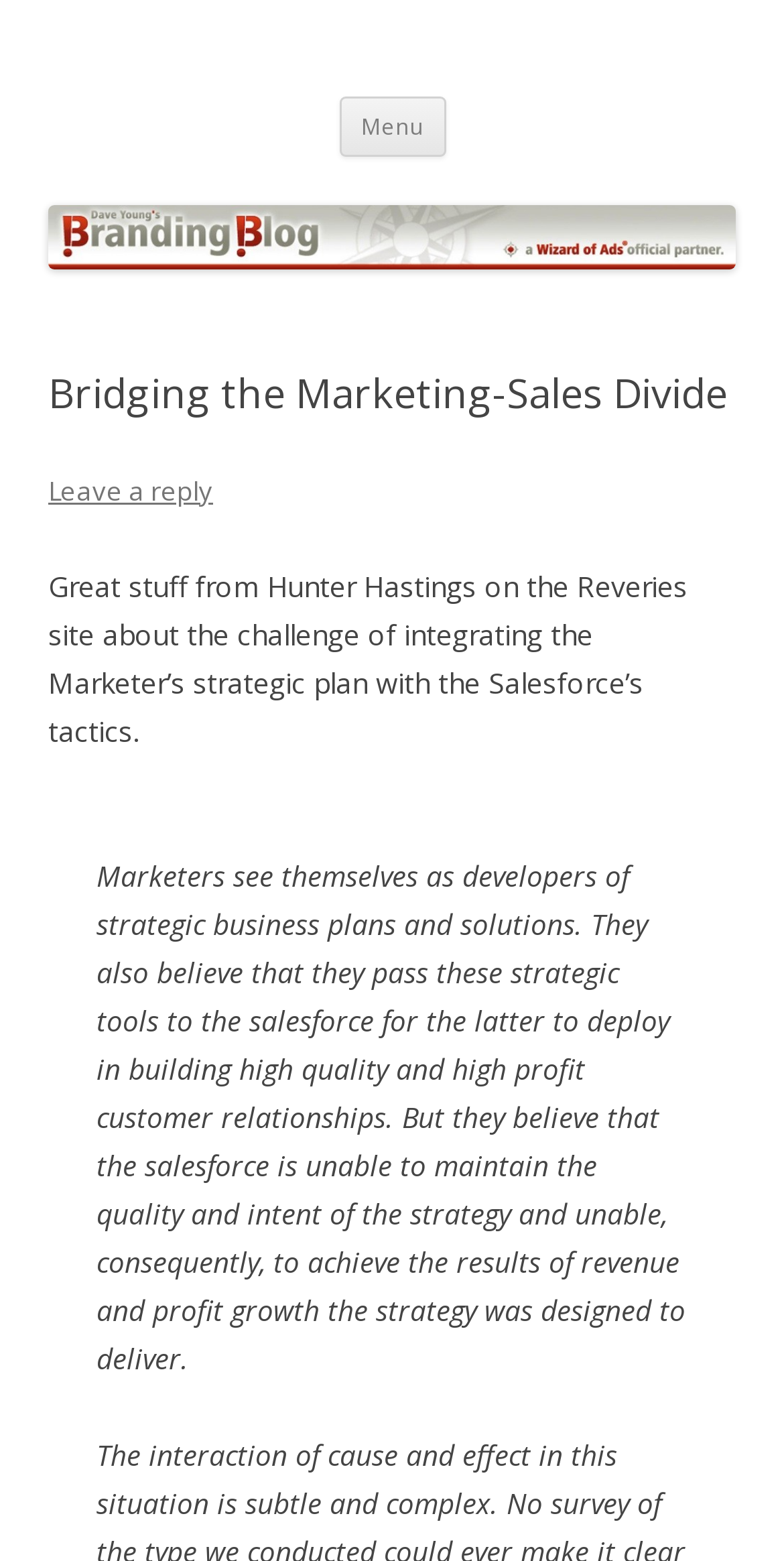Examine the screenshot and answer the question in as much detail as possible: What do marketers believe about the salesforce?

I found the answer by reading the static text element which describes what marketers believe about the salesforce, which is that they are unable to maintain the quality and intent of the strategy.